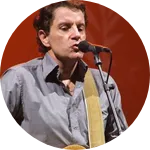Offer a detailed account of the various components present in the image.

The image features a musician performing live, characterized by a focused expression as he sings into a microphone. He has short, curly hair and is dressed in a gray shirt, complemented by a guitar slung over his shoulder. The background includes warm tones that add depth to the performance scene, highlighting the energy of the moment. This image is associated with the artist Francis Cabrel, known for his contributions to the genres of alternative and rock music. His performances are celebrated for their emotional depth and lyrical storytelling, making him a significant figure in the music scene.